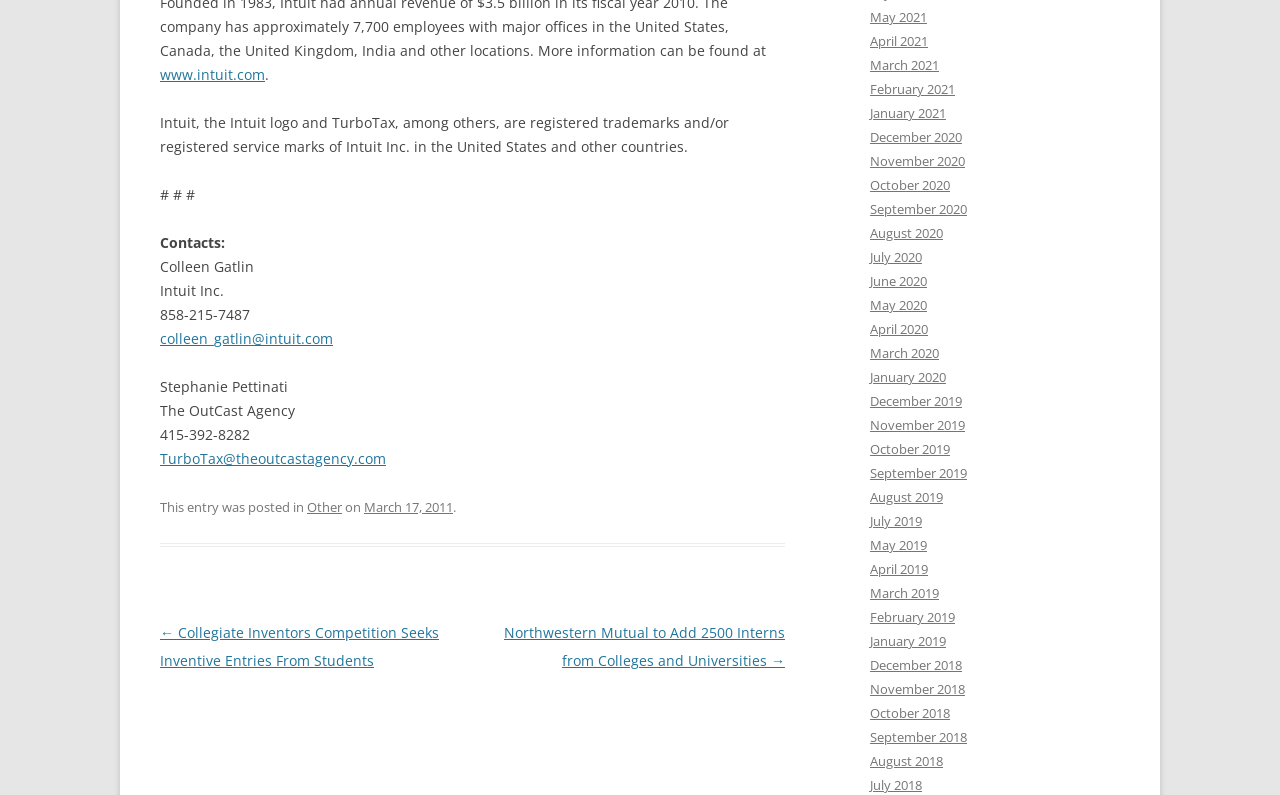Please determine the bounding box coordinates of the clickable area required to carry out the following instruction: "Contact Colleen Gatlin via email". The coordinates must be four float numbers between 0 and 1, represented as [left, top, right, bottom].

[0.125, 0.414, 0.26, 0.438]